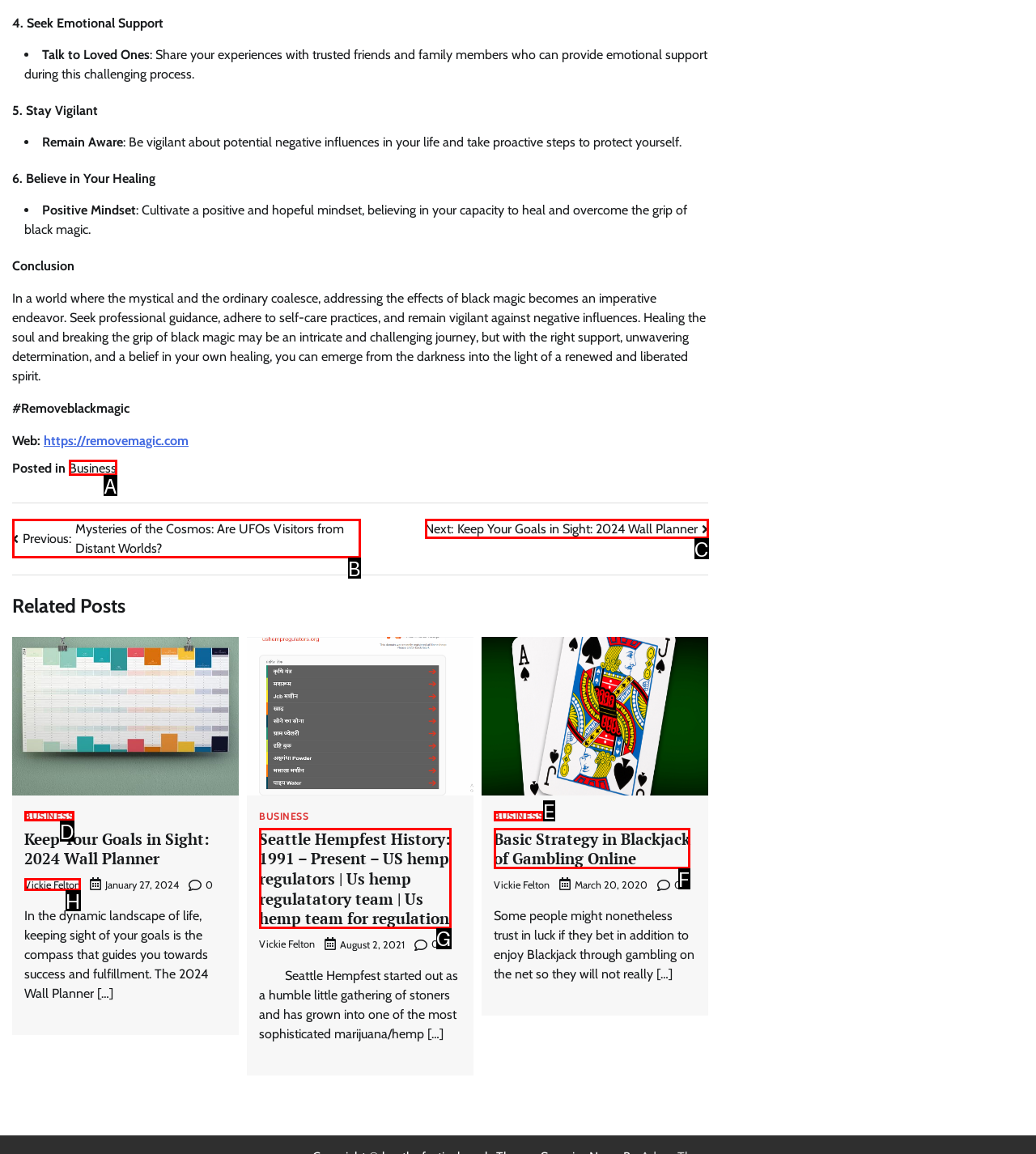Which option should be clicked to complete this task: Go to Home page
Reply with the letter of the correct choice from the given choices.

None